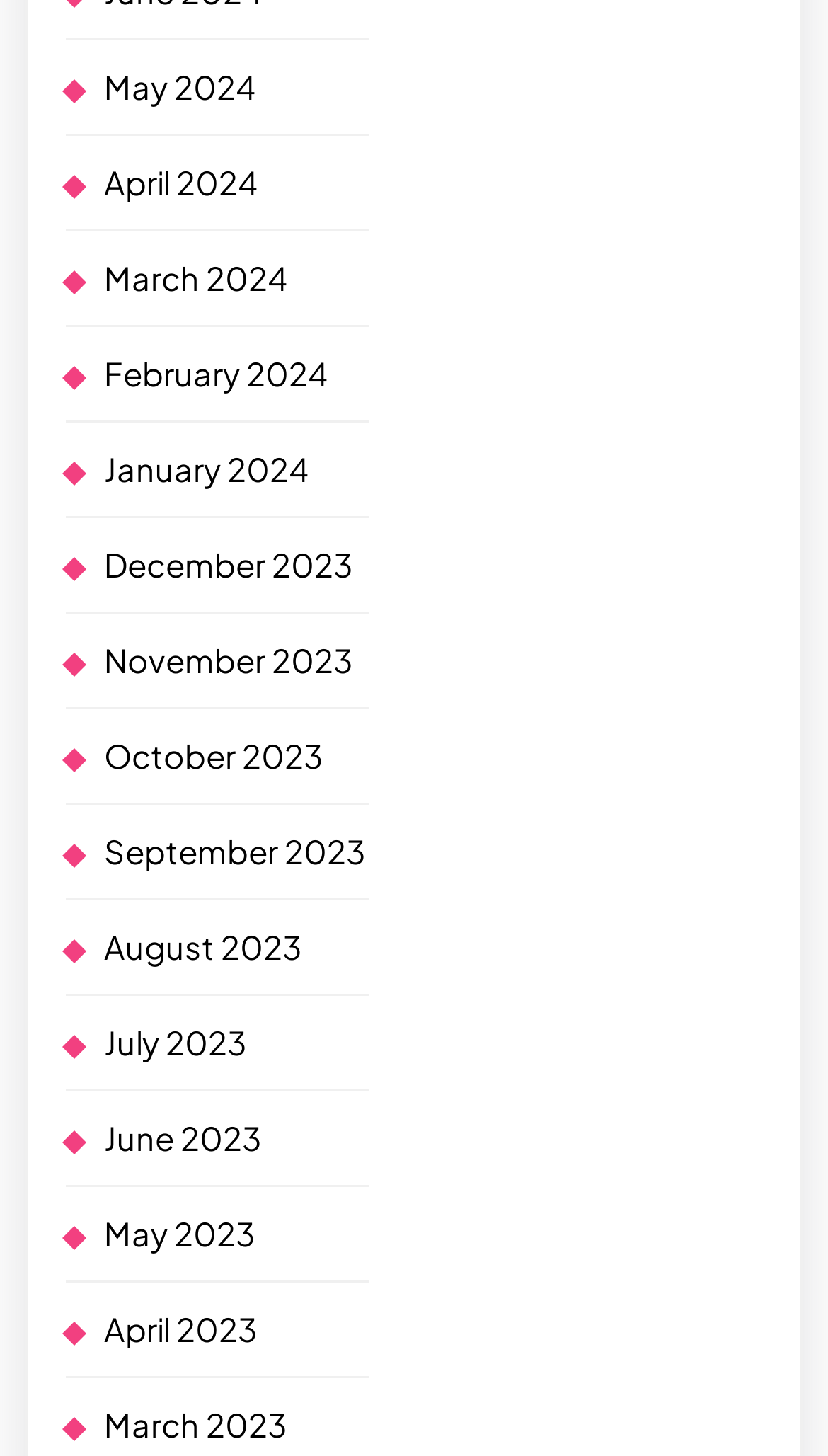Find the bounding box coordinates of the element to click in order to complete this instruction: "Go to April 2024". The bounding box coordinates must be four float numbers between 0 and 1, denoted as [left, top, right, bottom].

[0.126, 0.111, 0.31, 0.139]